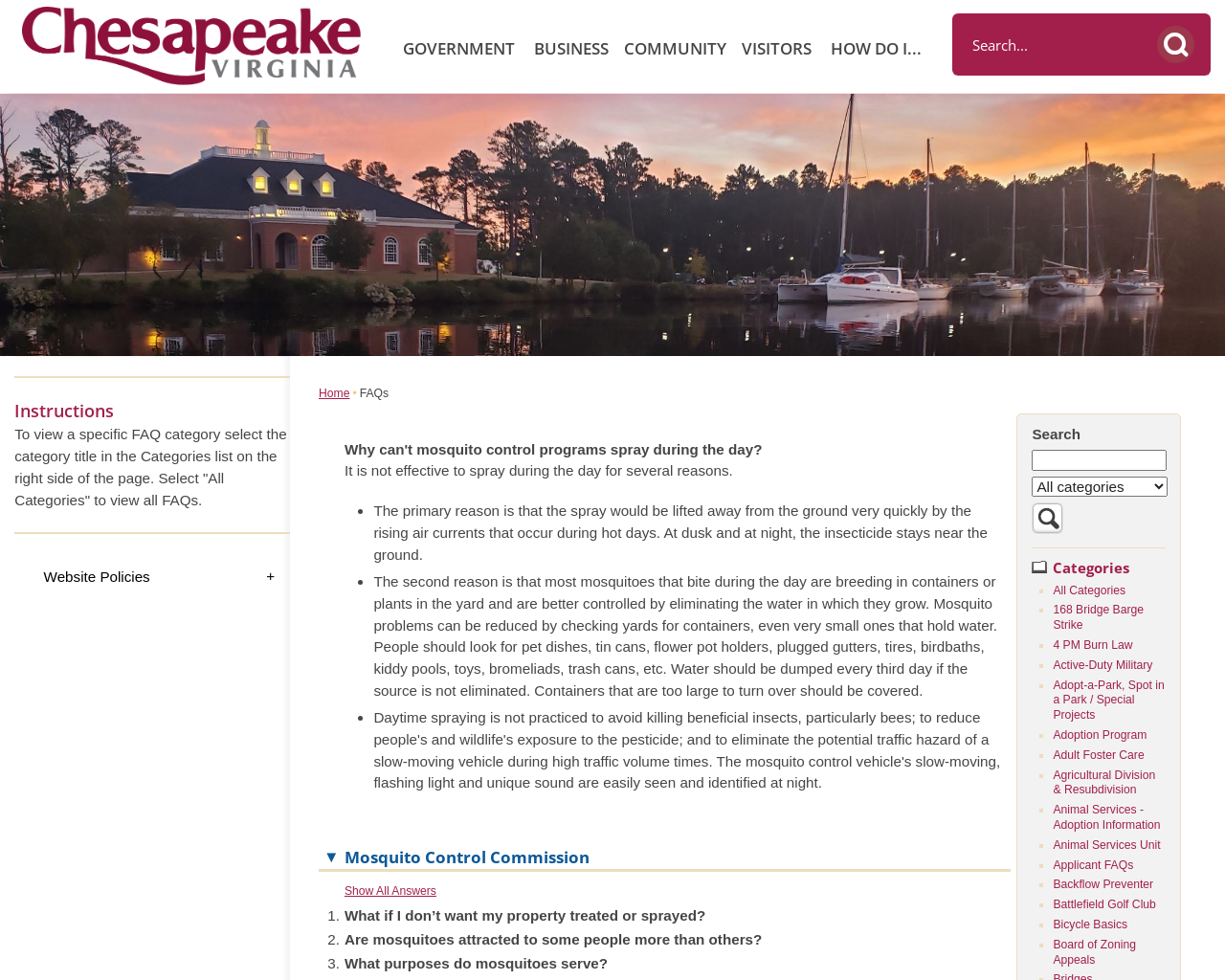Identify the bounding box coordinates of the region that should be clicked to execute the following instruction: "Search for something".

[0.777, 0.014, 0.988, 0.077]